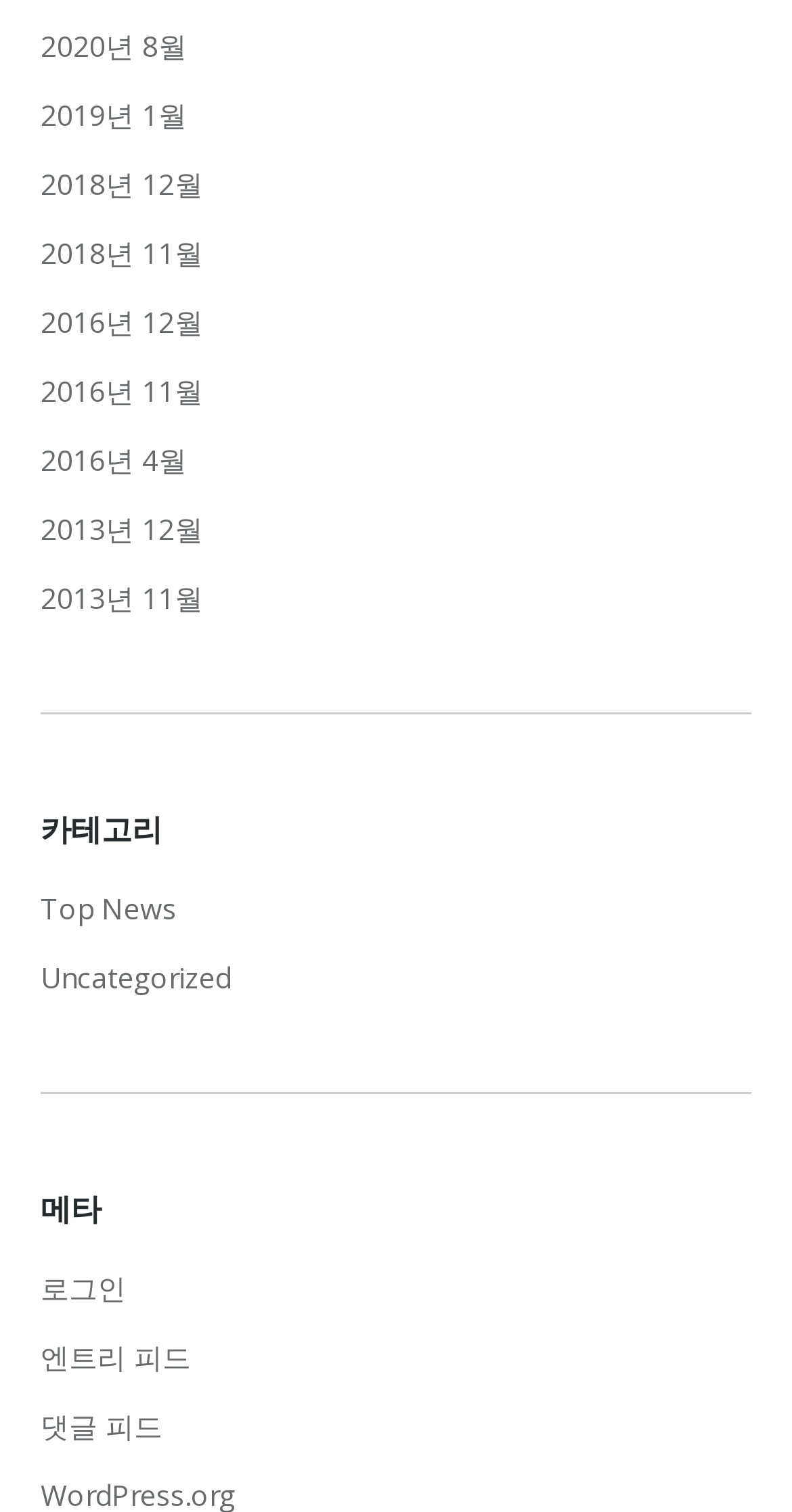Using the webpage screenshot and the element description 댓글 피드, determine the bounding box coordinates. Specify the coordinates in the format (top-left x, top-left y, bottom-right x, bottom-right y) with values ranging from 0 to 1.

[0.051, 0.928, 0.205, 0.96]